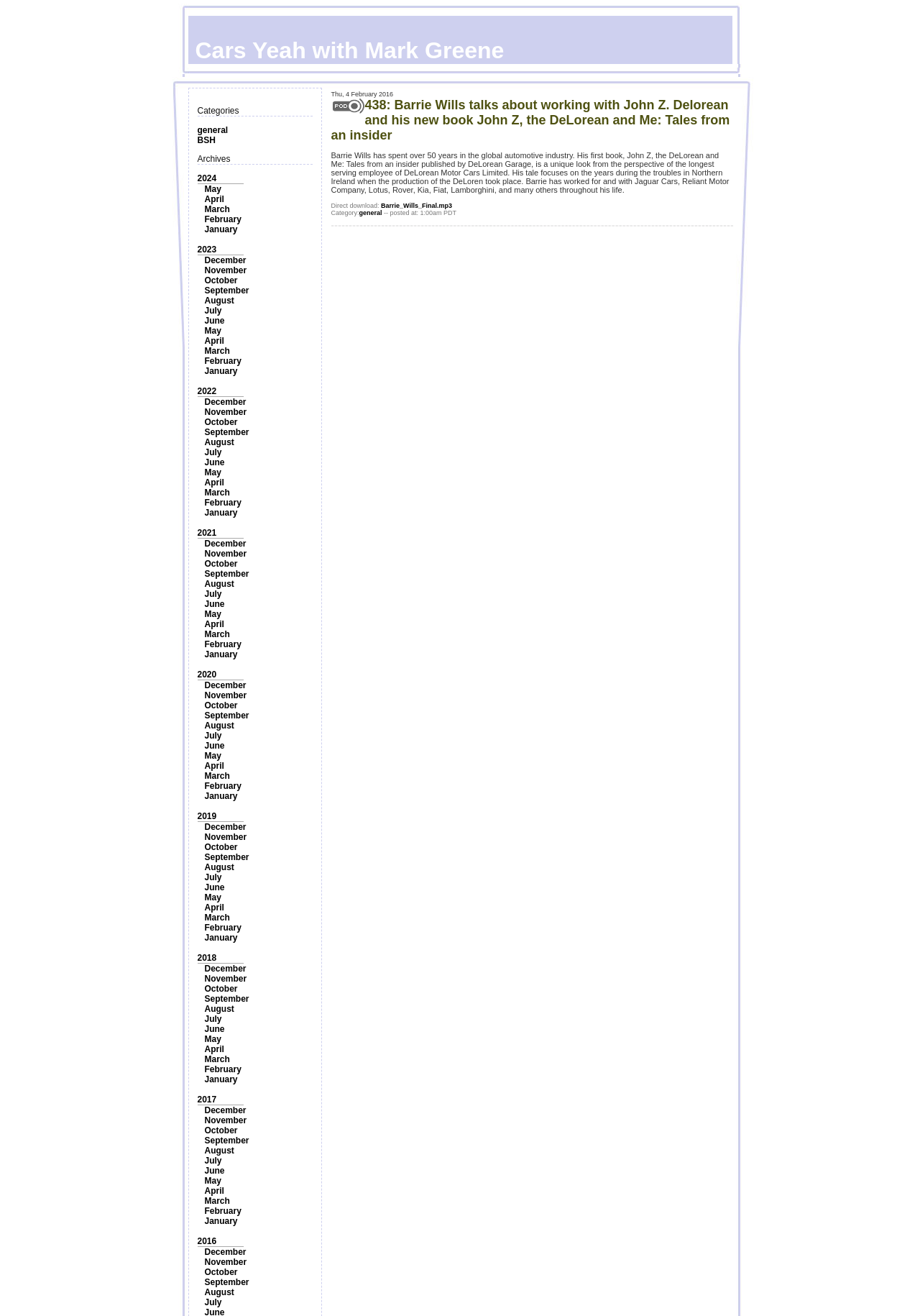Refer to the screenshot and answer the following question in detail:
How many months of archives are available for 2023?

By examining the links provided, I can see that there are archives available for every month of 2023, from January to December, which indicates that there are 12 months of archives available for 2023.